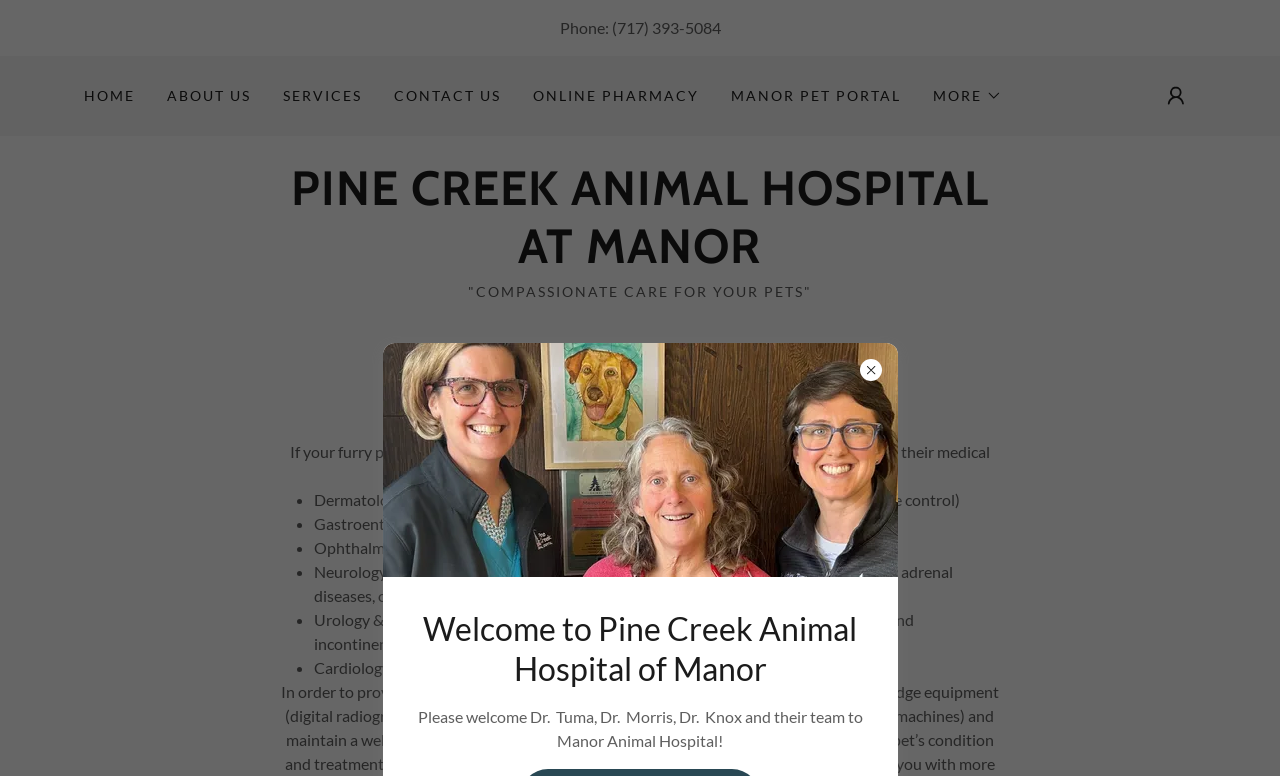What is the name of the animal hospital?
Look at the image and provide a short answer using one word or a phrase.

Pine Creek Animal Hospital